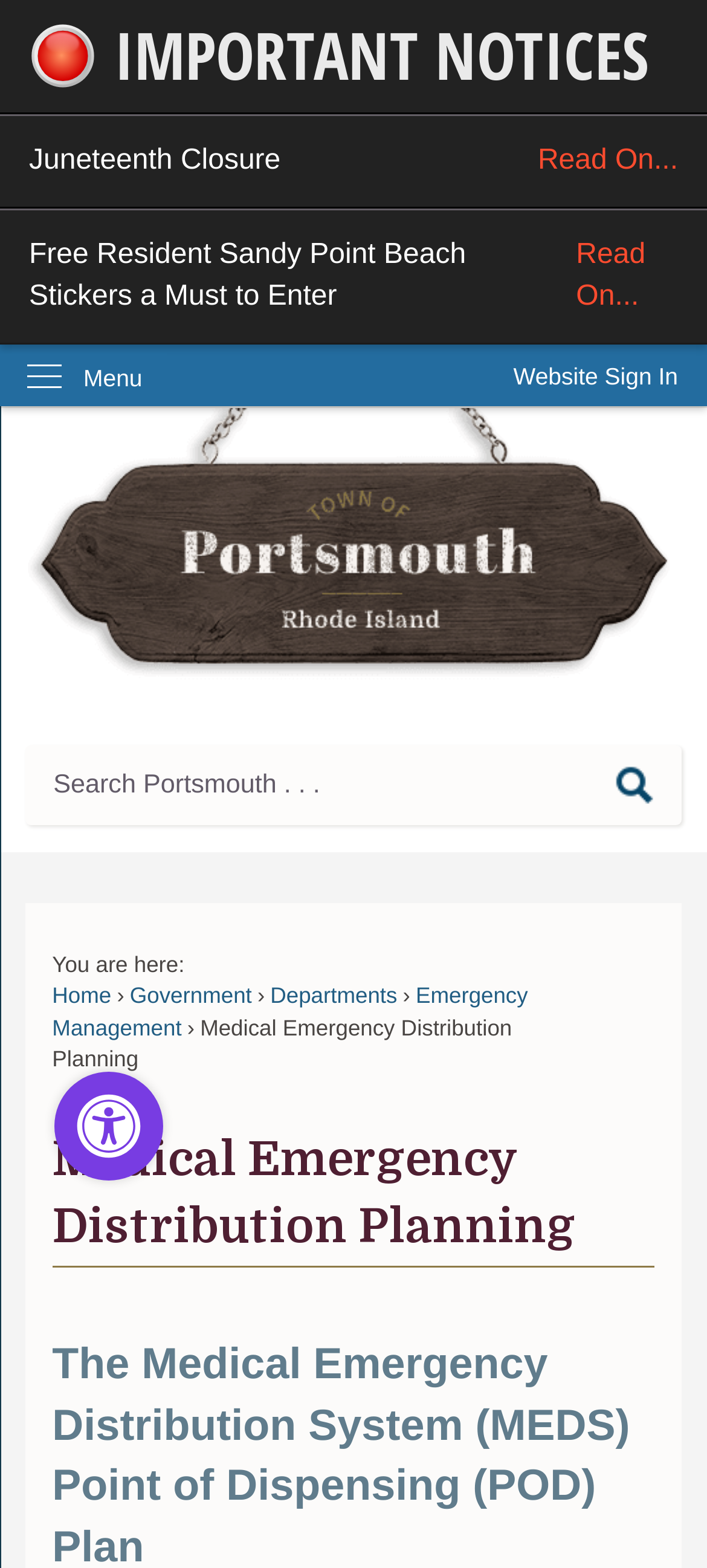Find and indicate the bounding box coordinates of the region you should select to follow the given instruction: "Sign in to the website".

[0.685, 0.22, 1.0, 0.26]